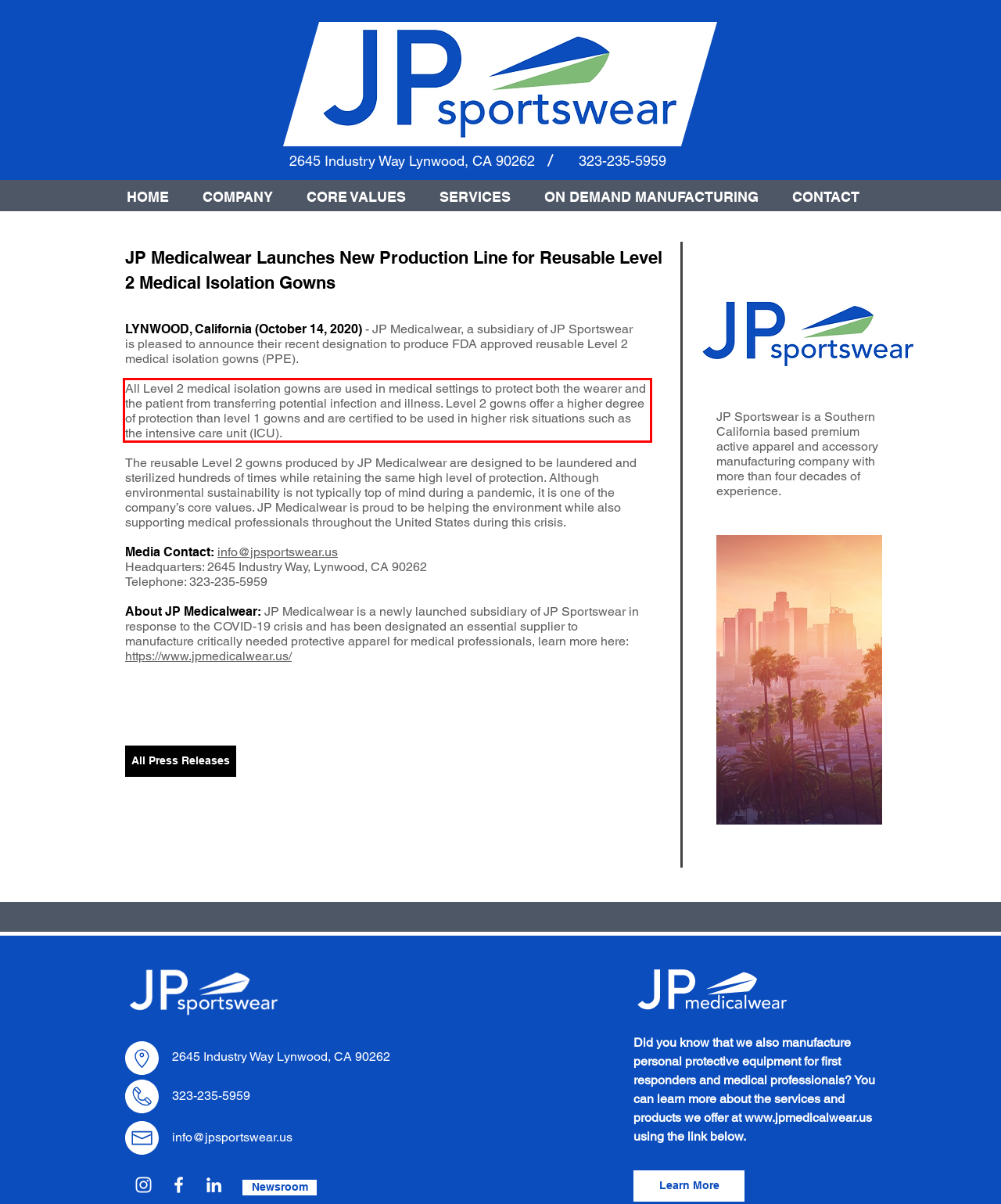There is a screenshot of a webpage with a red bounding box around a UI element. Please use OCR to extract the text within the red bounding box.

All Level 2 medical isolation gowns are used in medical settings to protect both the wearer and the patient from transferring potential infection and illness. Level 2 gowns offer a higher degree of protection than level 1 gowns and are certified to be used in higher risk situations such as the intensive care unit (ICU).